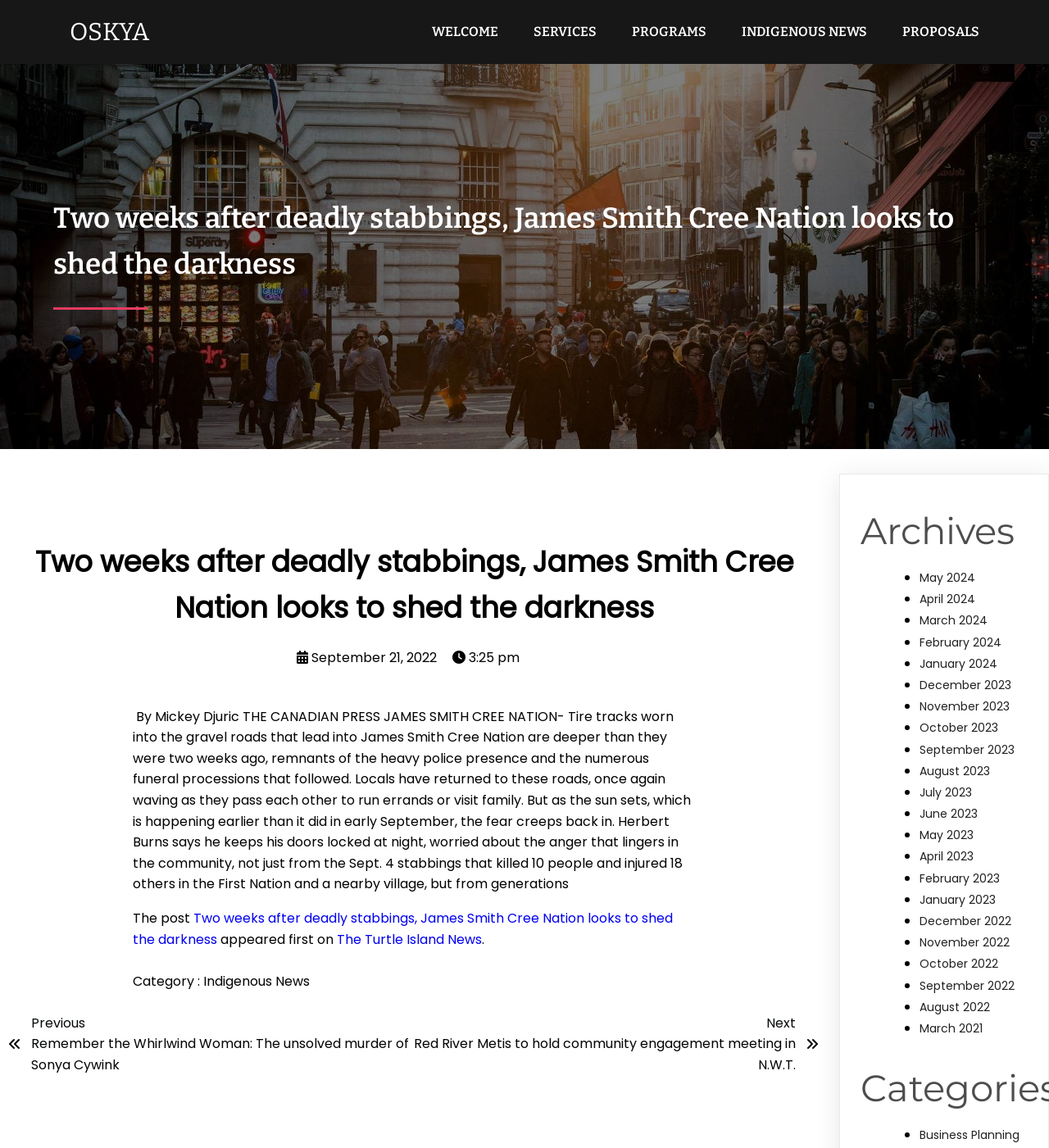Can you determine the bounding box coordinates of the area that needs to be clicked to fulfill the following instruction: "Browse the archives"?

[0.82, 0.437, 0.98, 0.488]